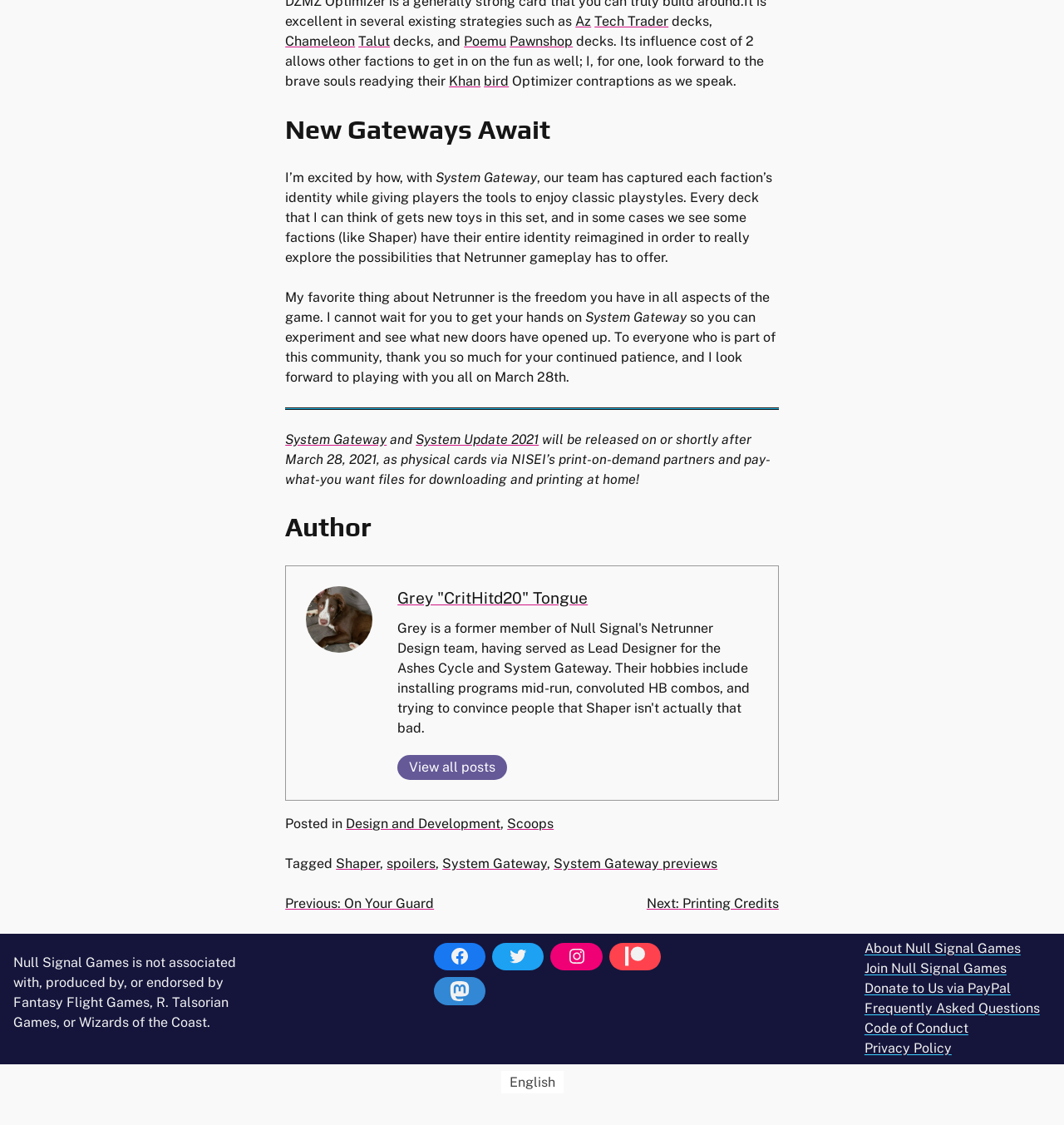Using floating point numbers between 0 and 1, provide the bounding box coordinates in the format (top-left x, top-left y, bottom-right x, bottom-right y). Locate the UI element described here: System Gateway

[0.268, 0.383, 0.363, 0.398]